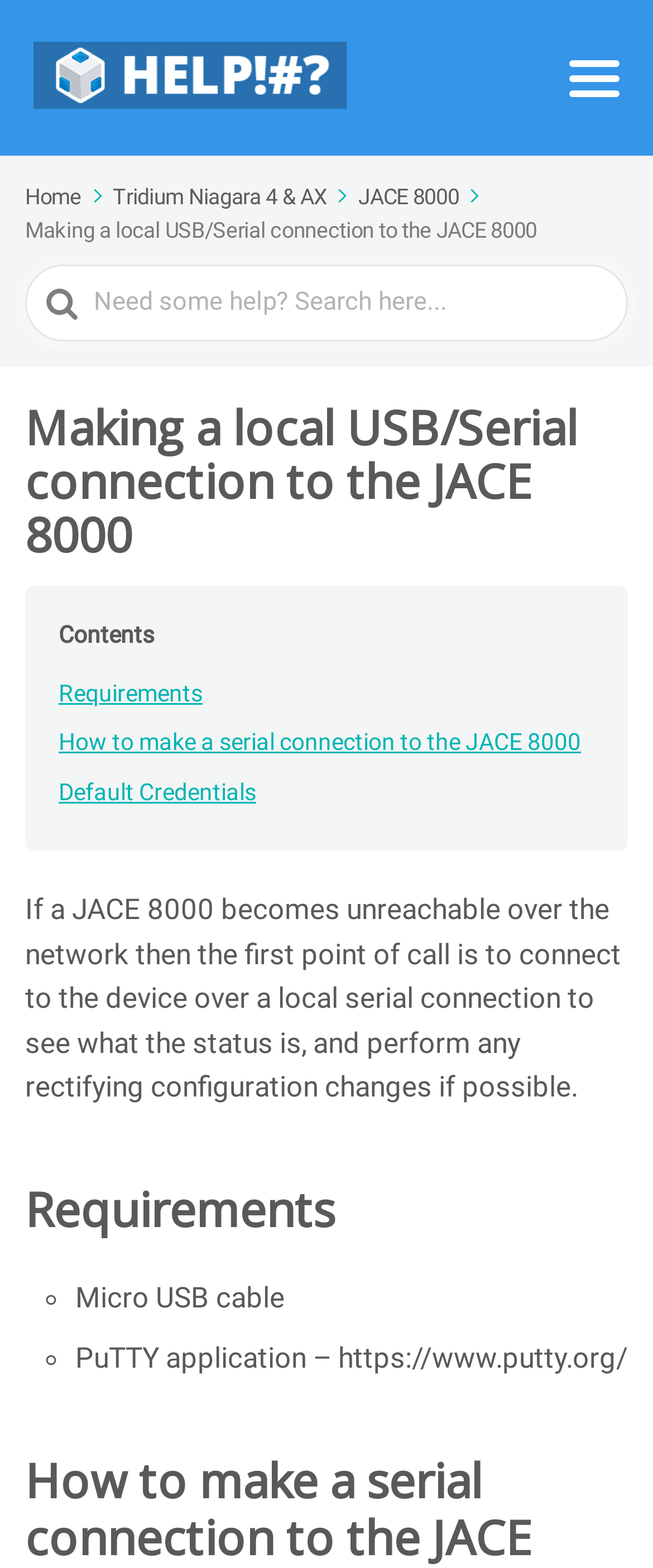Can you find the bounding box coordinates for the UI element given this description: "Default Credentials"? Provide the coordinates as four float numbers between 0 and 1: [left, top, right, bottom].

[0.09, 0.49, 0.91, 0.521]